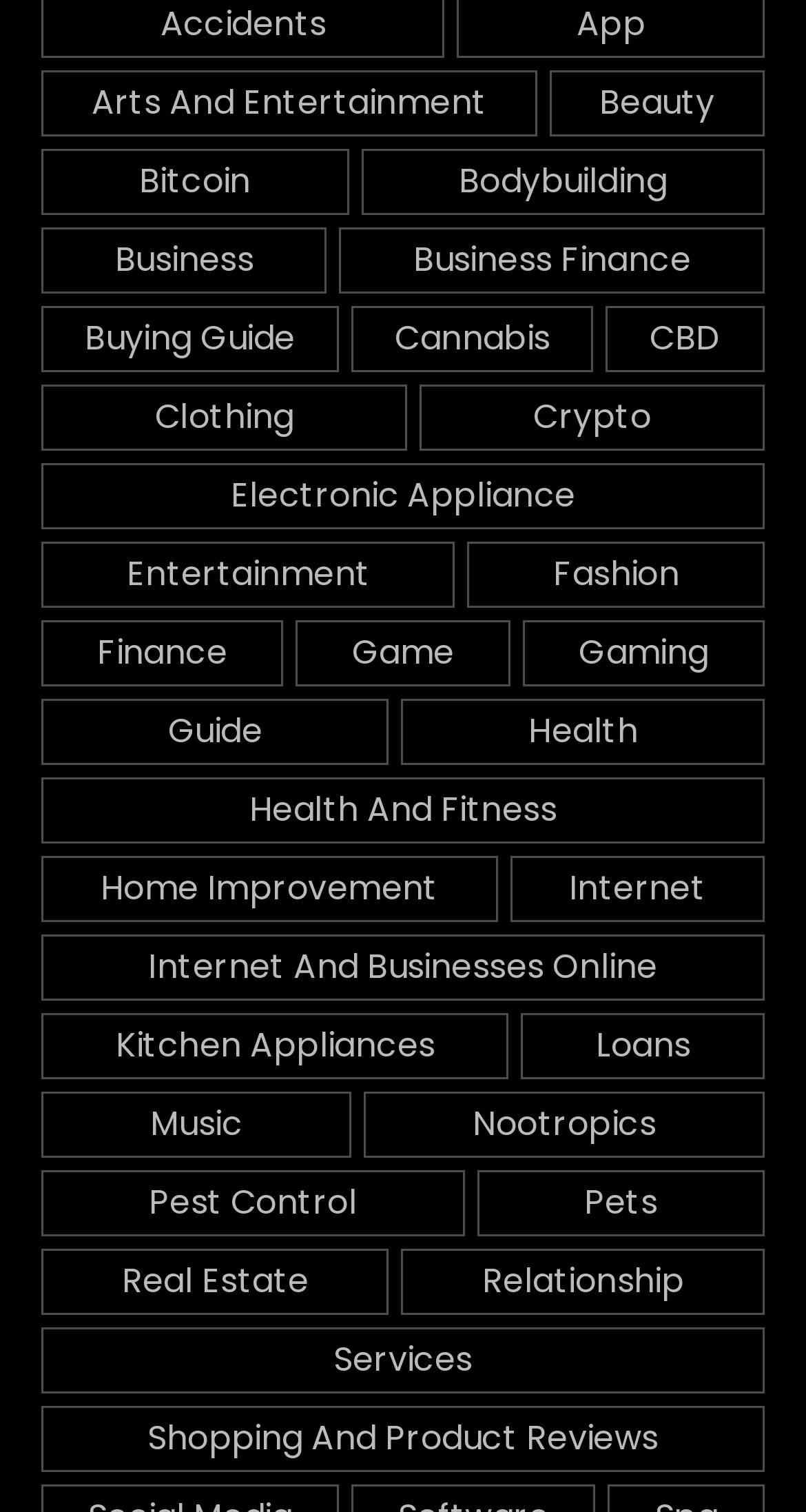Please indicate the bounding box coordinates for the clickable area to complete the following task: "Browse Shopping and Product Reviews". The coordinates should be specified as four float numbers between 0 and 1, i.e., [left, top, right, bottom].

[0.051, 0.929, 0.949, 0.973]